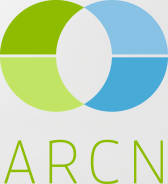Outline with detail what the image portrays.

The image features a modern logo for the "ARCN" organization, prominently displayed in a vibrant color palette. The logo integrates circular shapes, utilizing shades of green, light green, and blue, symbolizing collaboration and synergy. Below the graphic elements, the acronym "ARCN" is elegantly styled in a bold, green font, reflecting an emphasis on innovation and environmental awareness. The clean, contemporary design conveys a sense of professionalism and approachability, aligning with the organization's focus on health research and collaborative initiatives. This logo likely serves as a key visual identifier for ARCN, representing its mission and values in the field of research and science.